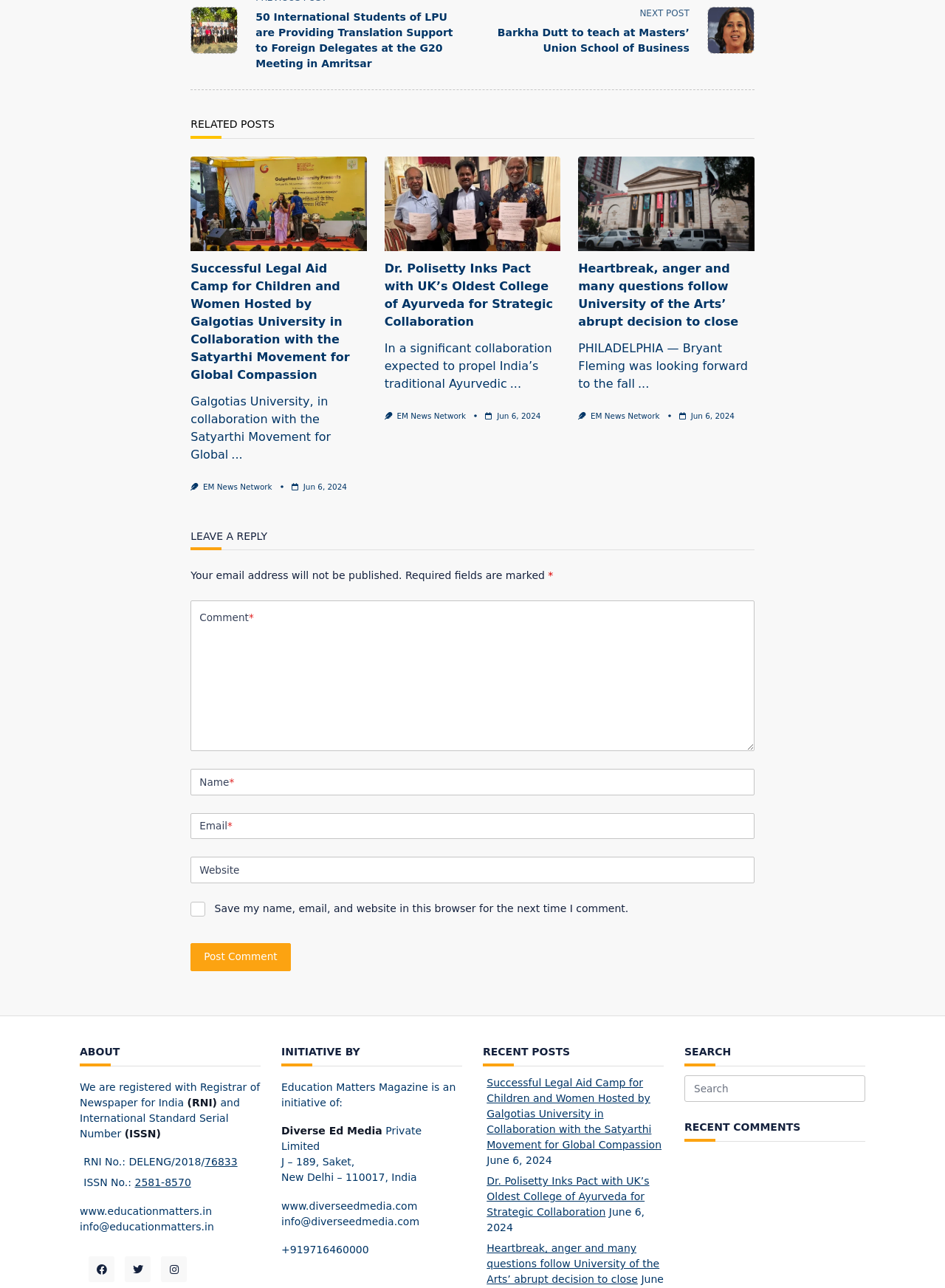Determine the bounding box coordinates (top-left x, top-left y, bottom-right x, bottom-right y) of the UI element described in the following text: parent_node: Email aria-describedby="email-notes" name="email"

[0.202, 0.631, 0.798, 0.651]